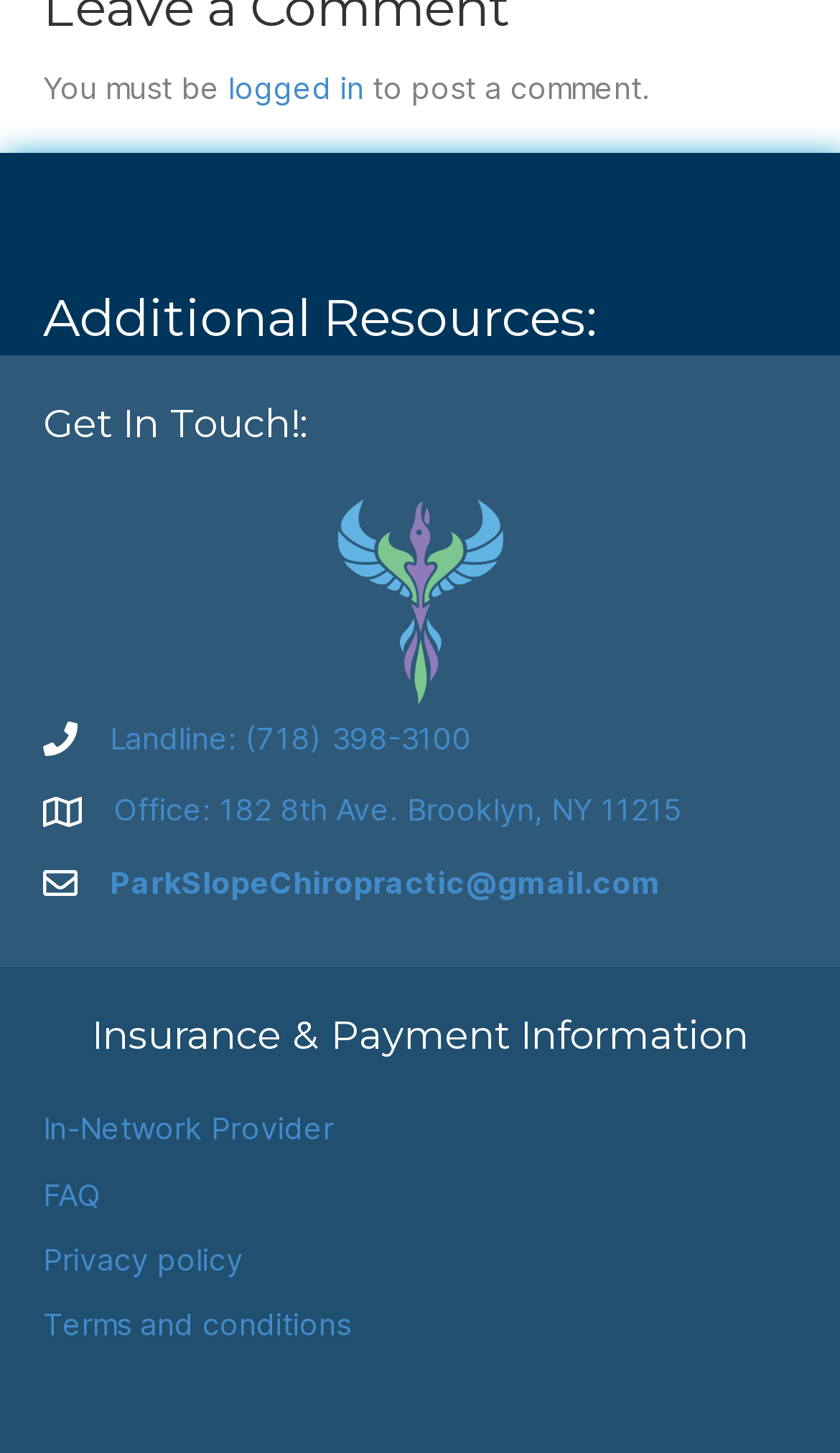Find the bounding box coordinates of the clickable area that will achieve the following instruction: "Click to log in".

[0.272, 0.048, 0.433, 0.073]